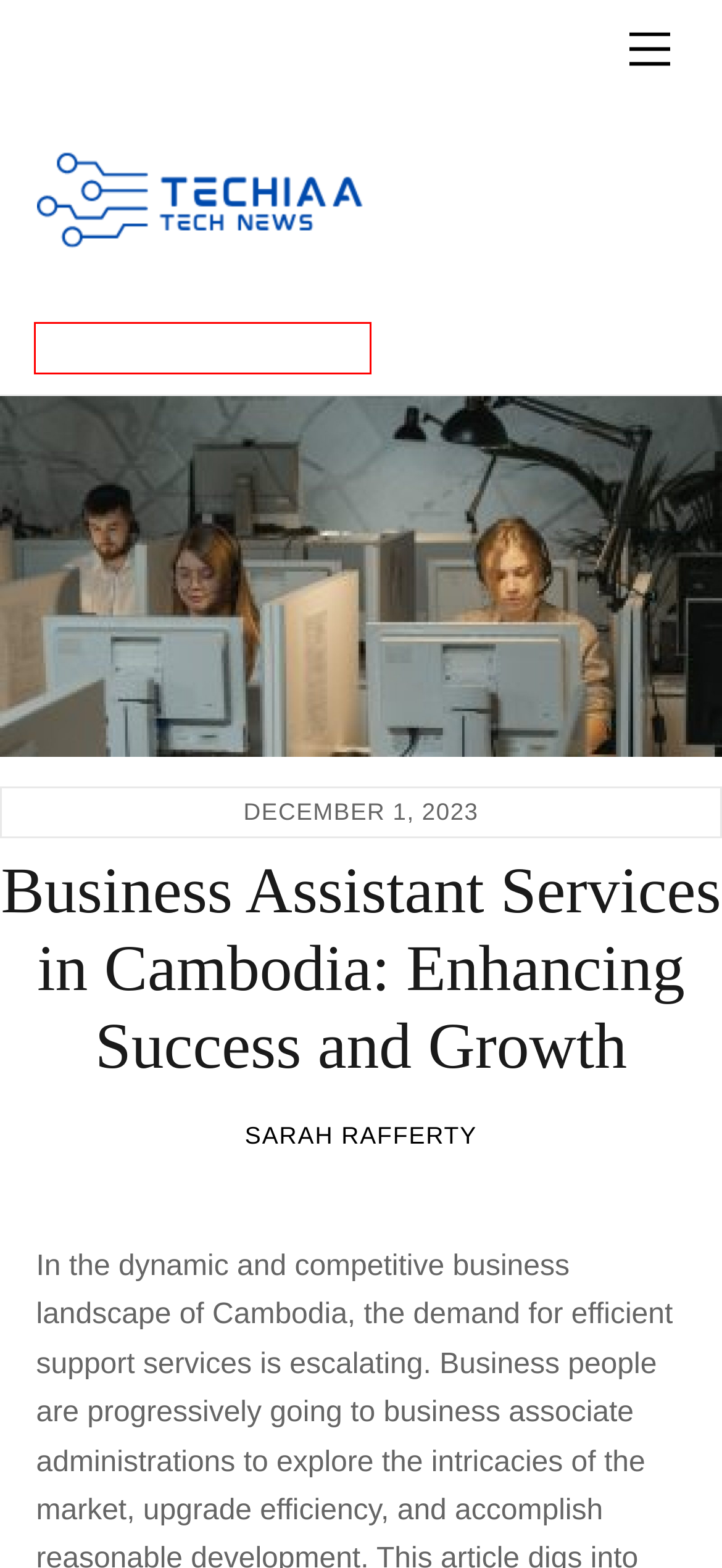You are provided with a screenshot of a webpage highlighting a UI element with a red bounding box. Choose the most suitable webpage description that matches the new page after clicking the element in the bounding box. Here are the candidates:
A. Sarah Rafferty - Techiaa
B. Young Dolph’s Height: Unveiling the Truth - Techiaa
C. Home - Techiaa
D. Blog Tool, Publishing Platform, and CMS – WordPress.org
E. Navigating the Future: Generative AI in the Modern Workspace. - Techiaa
F. Elevate and Accelerate: Keys to Successful Business Growth - Techiaa
G. Technology - Techiaa
H. Achieve Greatness: 12 Powerful Thoughts of the Day - Techiaa

C